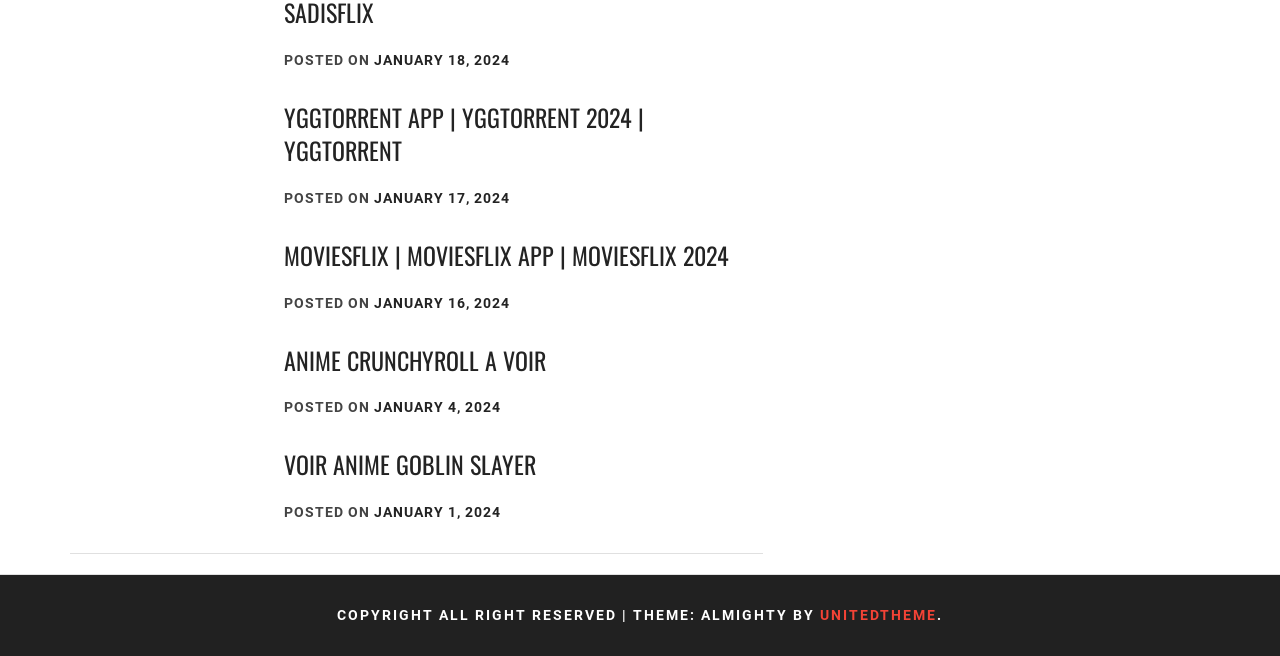Using the description: "Unitedtheme", identify the bounding box of the corresponding UI element in the screenshot.

[0.641, 0.925, 0.732, 0.949]